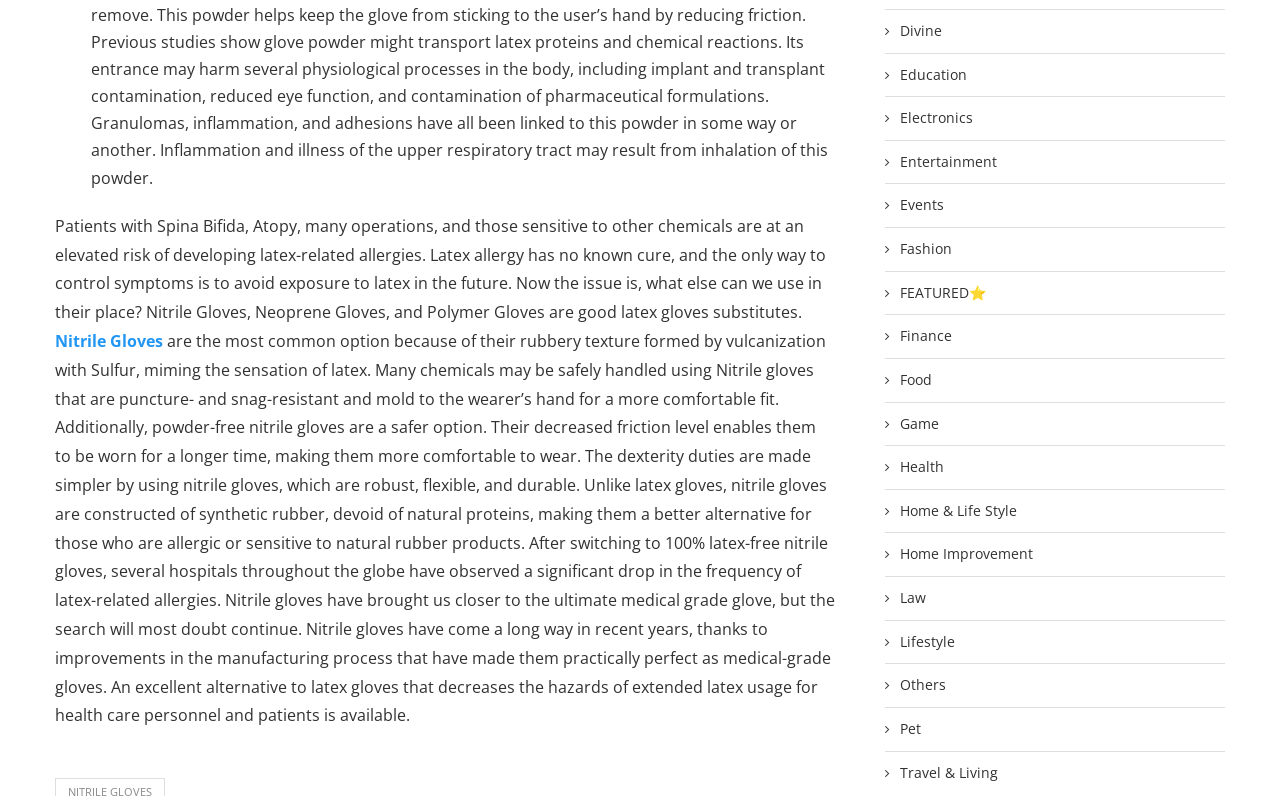Identify the bounding box coordinates of the region that needs to be clicked to carry out this instruction: "Read the article 'What is Alkaline Water & Why Should it Matter to Tampa, FL Residents?'". Provide these coordinates as four float numbers ranging from 0 to 1, i.e., [left, top, right, bottom].

None